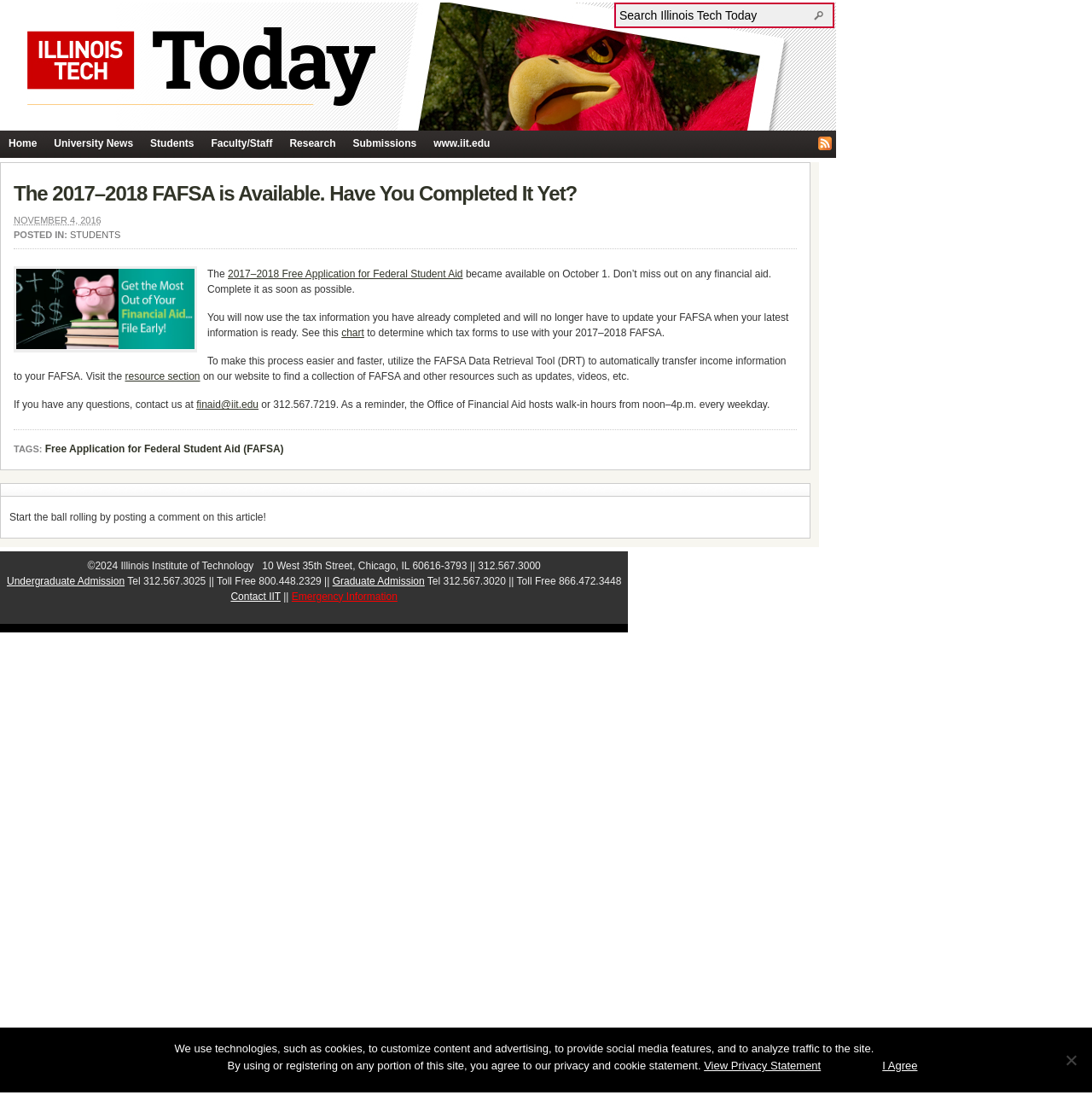What is the purpose of the FAFSA?
Provide a comprehensive and detailed answer to the question.

I inferred the answer by reading the text on the webpage, which mentions that the 2017-2018 FAFSA is available and encourages students to complete it as soon as possible to receive financial aid. This implies that the FAFSA is used to apply for financial aid.